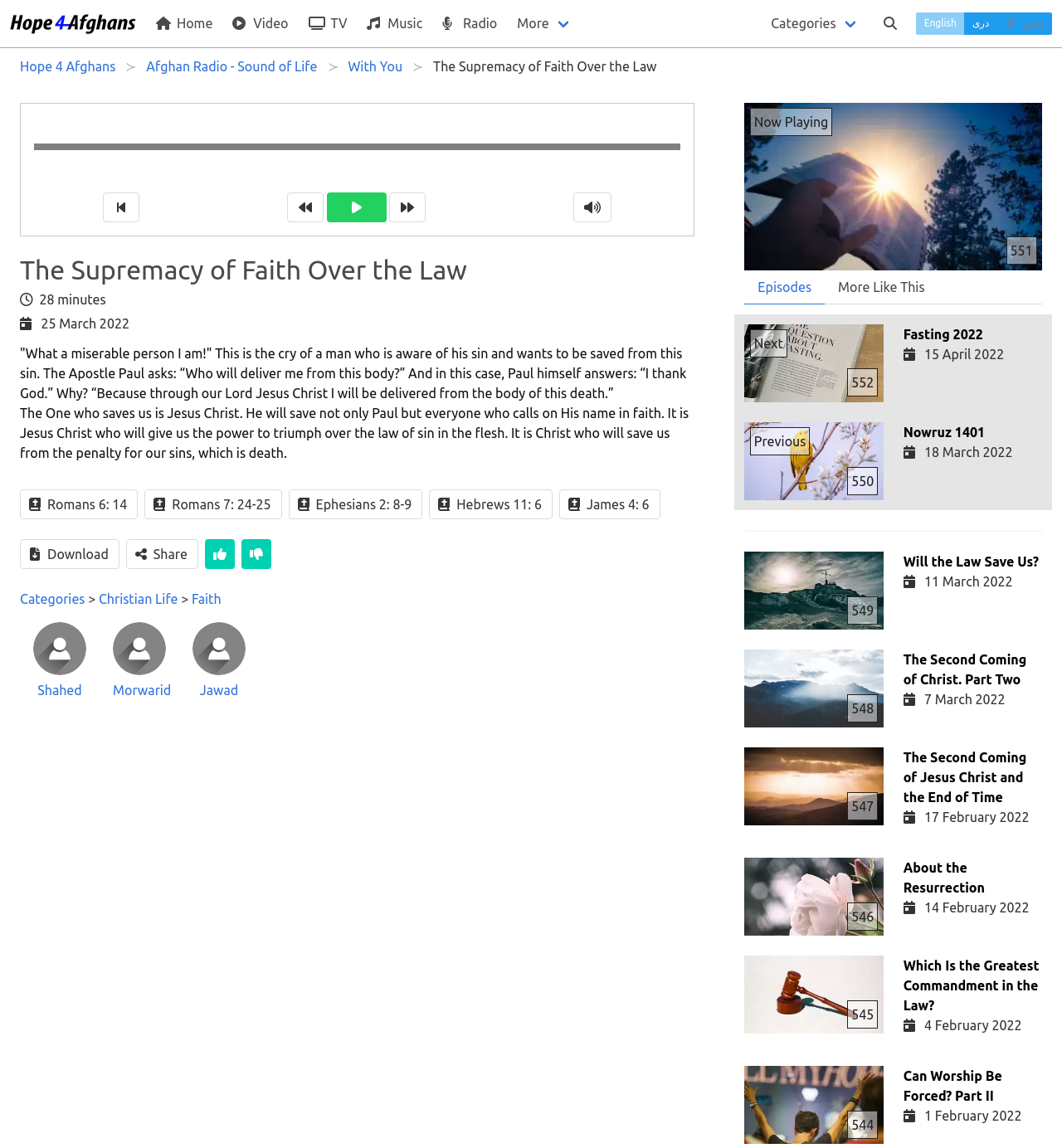Given the description Categories, predict the bounding box coordinates of the UI element. Ensure the coordinates are in the format (top-left x, top-left y, bottom-right x, bottom-right y) and all values are between 0 and 1.

[0.019, 0.515, 0.08, 0.528]